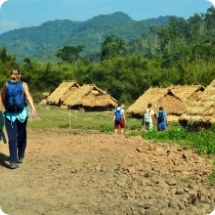What is the landscape in the distance?
Provide a thorough and detailed answer to the question.

The caption describes the background of the image, stating that the majestic mountains rise in the distance, adding to the picturesque landscape of the trekking tour in Laos.